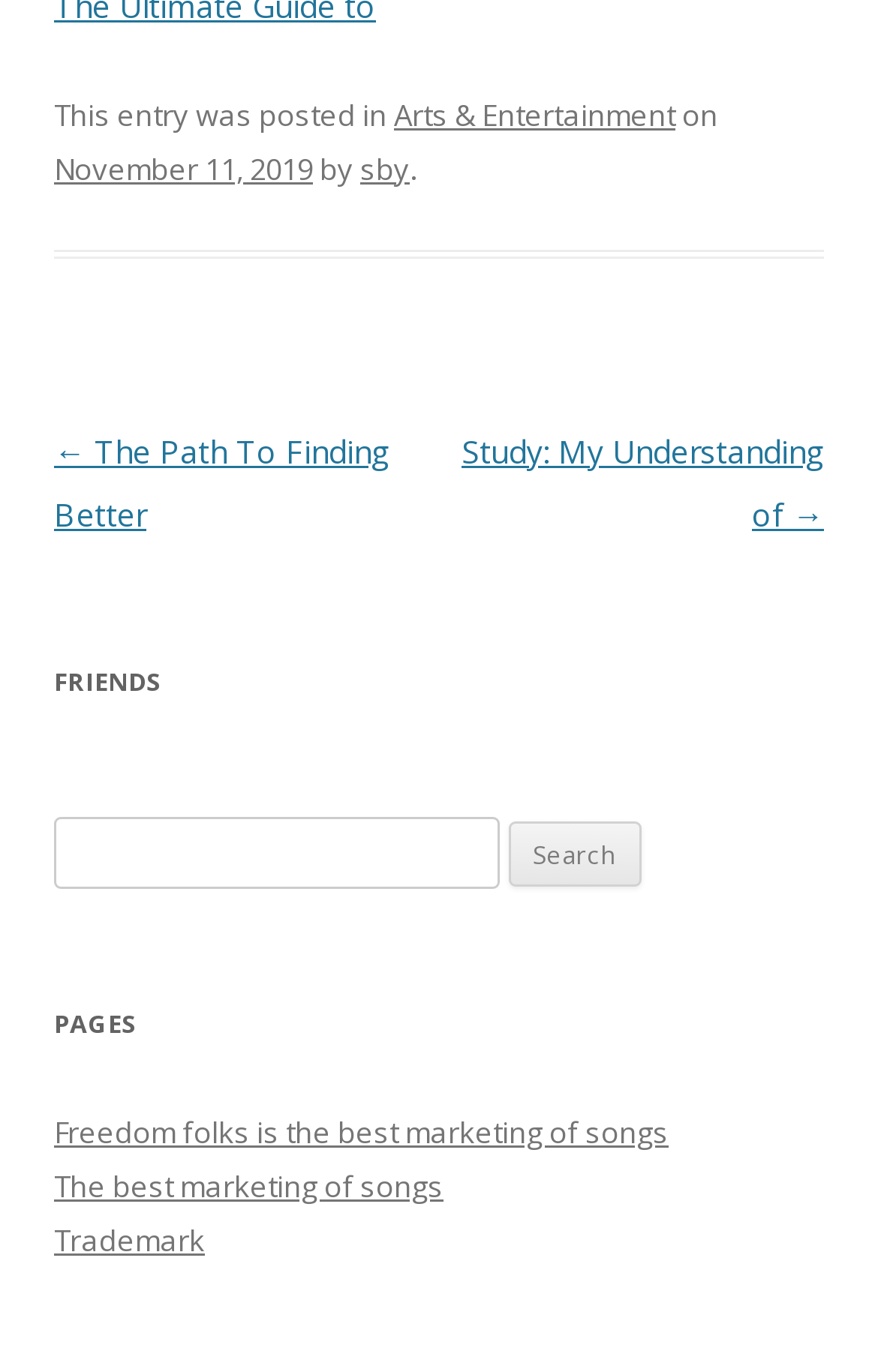Predict the bounding box of the UI element that fits this description: "parent_node: Search for: value="Search"".

[0.578, 0.598, 0.73, 0.647]